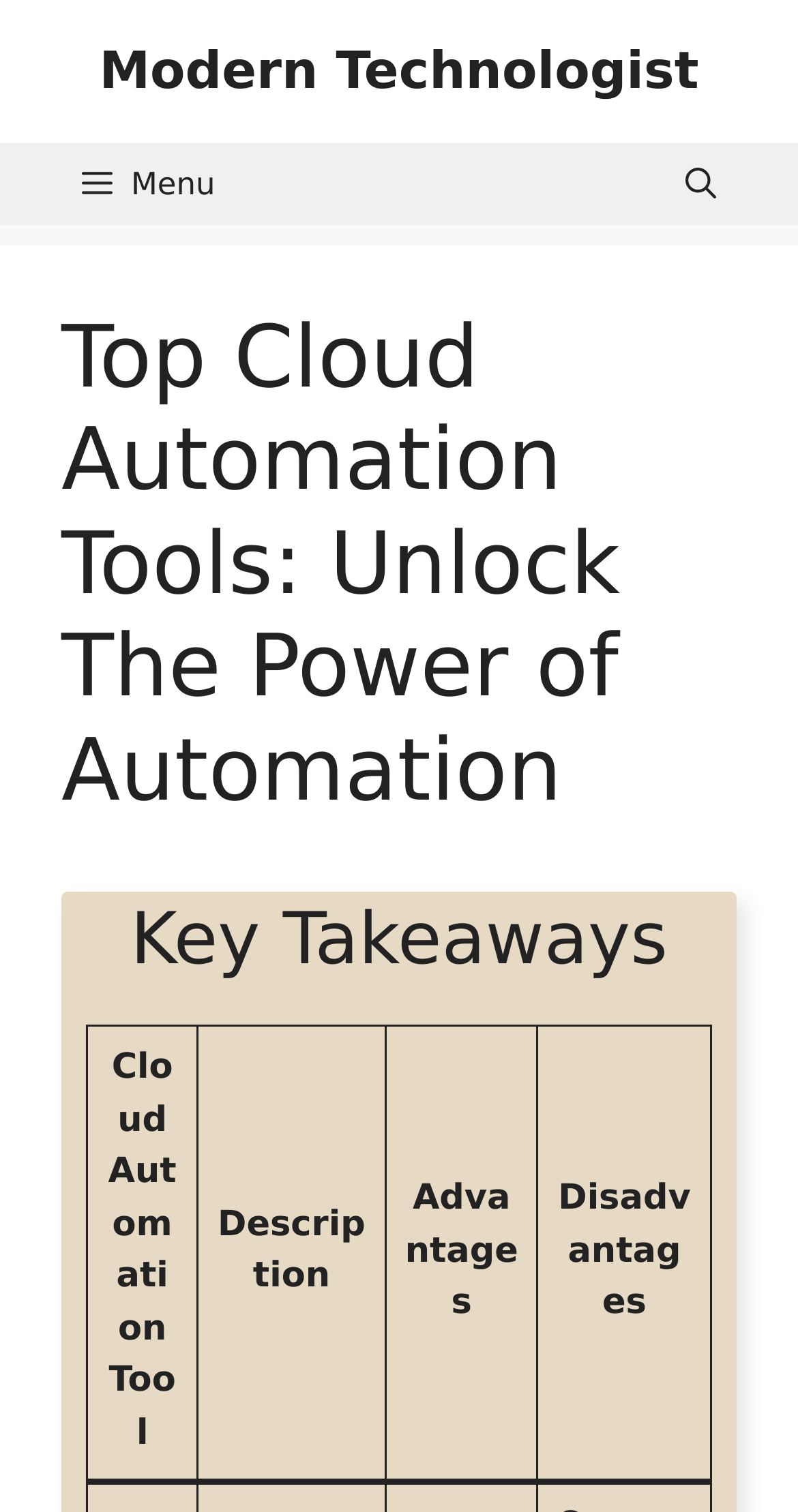Create a detailed narrative describing the layout and content of the webpage.

The webpage is a comprehensive guide to the best cloud automation tools, with a focus on navigating the dynamic landscape of cloud automation. At the top of the page, there is a banner that spans the entire width, containing a link to the "Modern Technologist" site. Below the banner, there is a primary navigation menu that also spans the entire width, featuring a "Menu" button on the left and an "Open search" button on the right.

Following the navigation menu, there is a header section that takes up most of the page's width, containing a heading that reads "Top Cloud Automation Tools: Unlock The Power of Automation". Below this heading, there is another heading that reads "Key Takeaways", which is positioned near the top of the page.

The main content of the page is organized into a table with four columns, labeled "Cloud Automation Tool", "Description", "Advantages", and "Disadvantages". The table takes up most of the page's width and height, with each column header positioned at the top of its respective column.